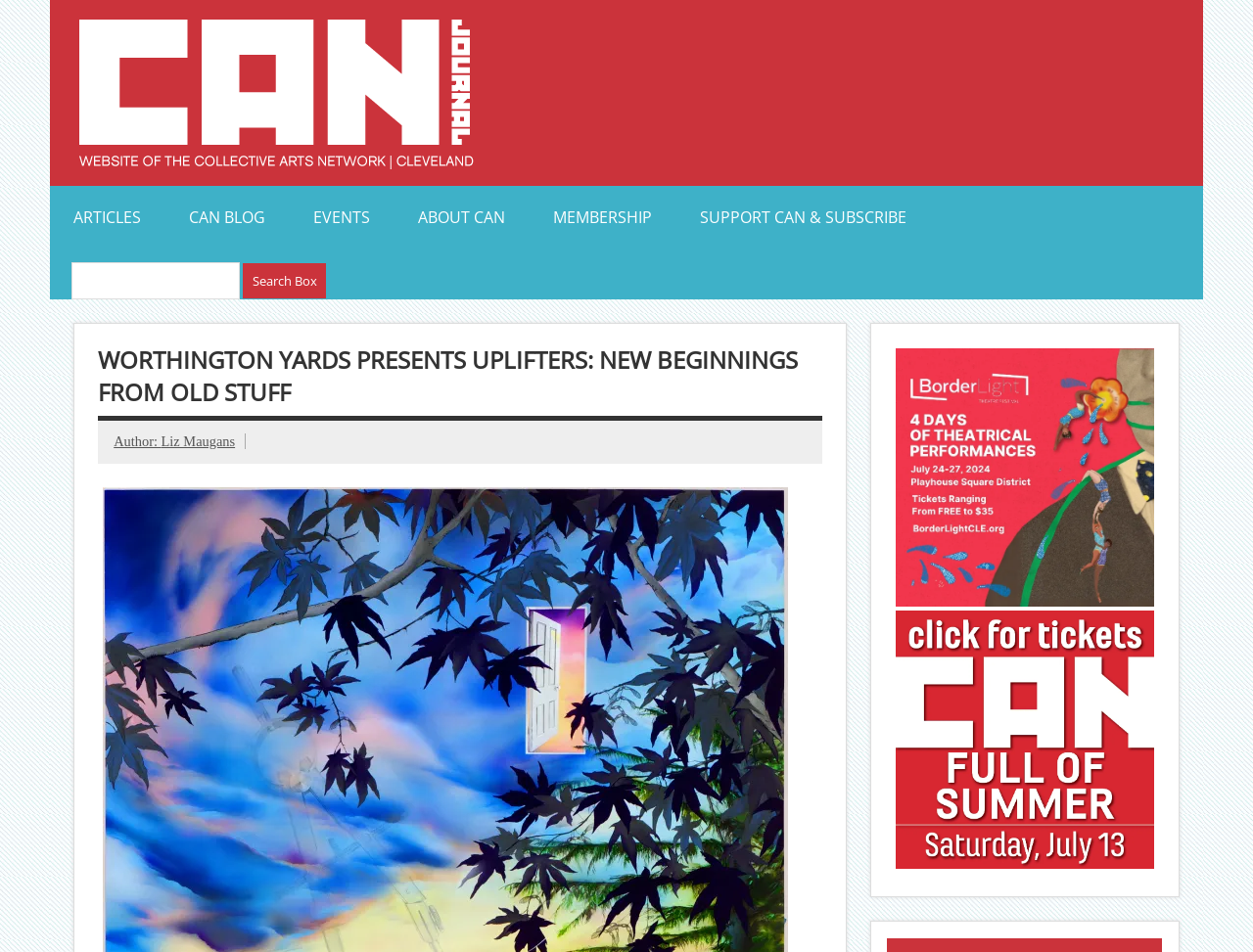Give the bounding box coordinates for this UI element: "Membership". The coordinates should be four float numbers between 0 and 1, arranged as [left, top, right, bottom].

[0.423, 0.195, 0.539, 0.261]